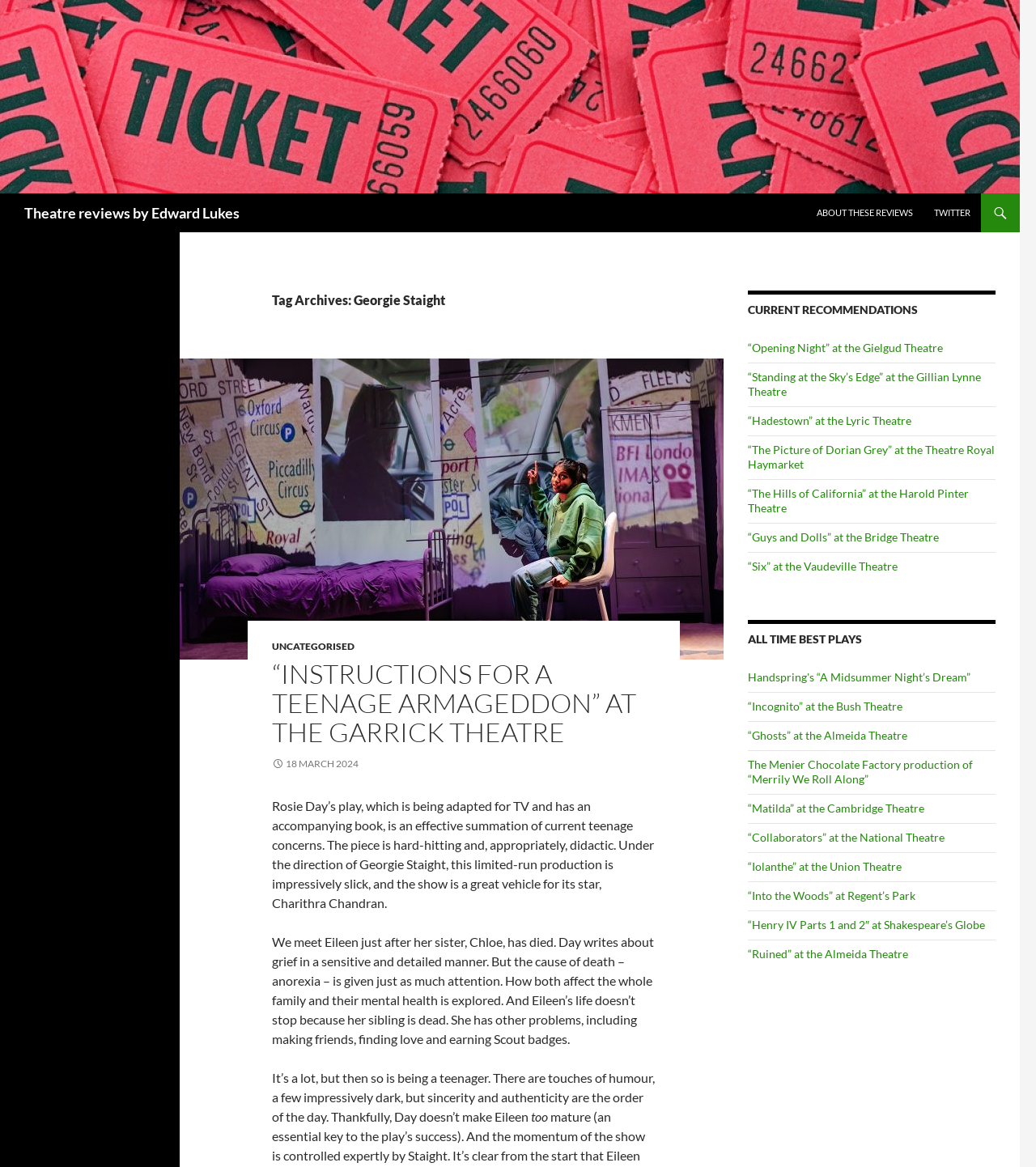Indicate the bounding box coordinates of the clickable region to achieve the following instruction: "View current recommendations."

[0.722, 0.249, 0.961, 0.274]